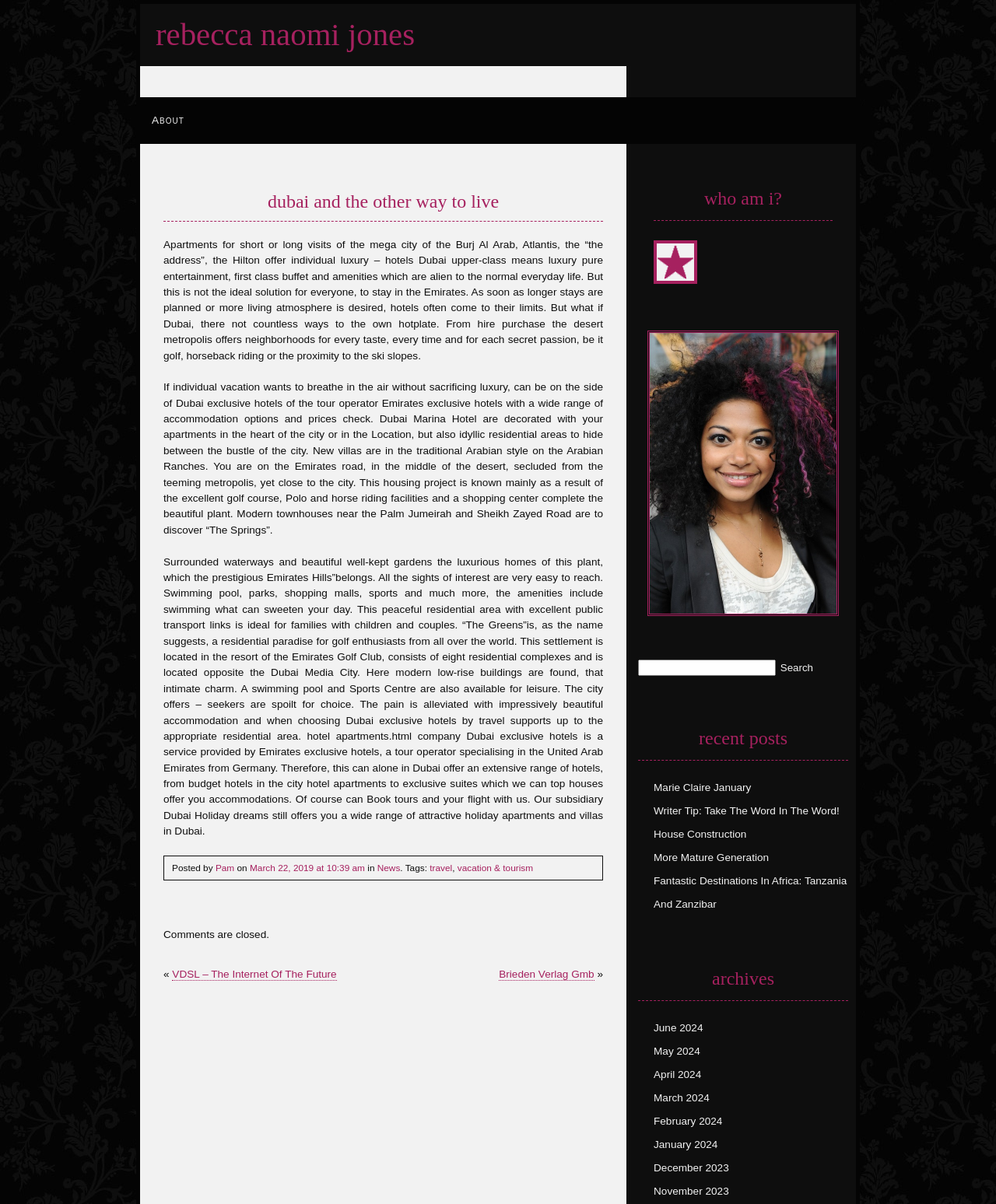Carefully examine the image and provide an in-depth answer to the question: What is the date of the article?

The link element with the text 'March 22, 2019 at 10:39 am' is located at the bottom of the webpage, indicating that it is the date of the article.